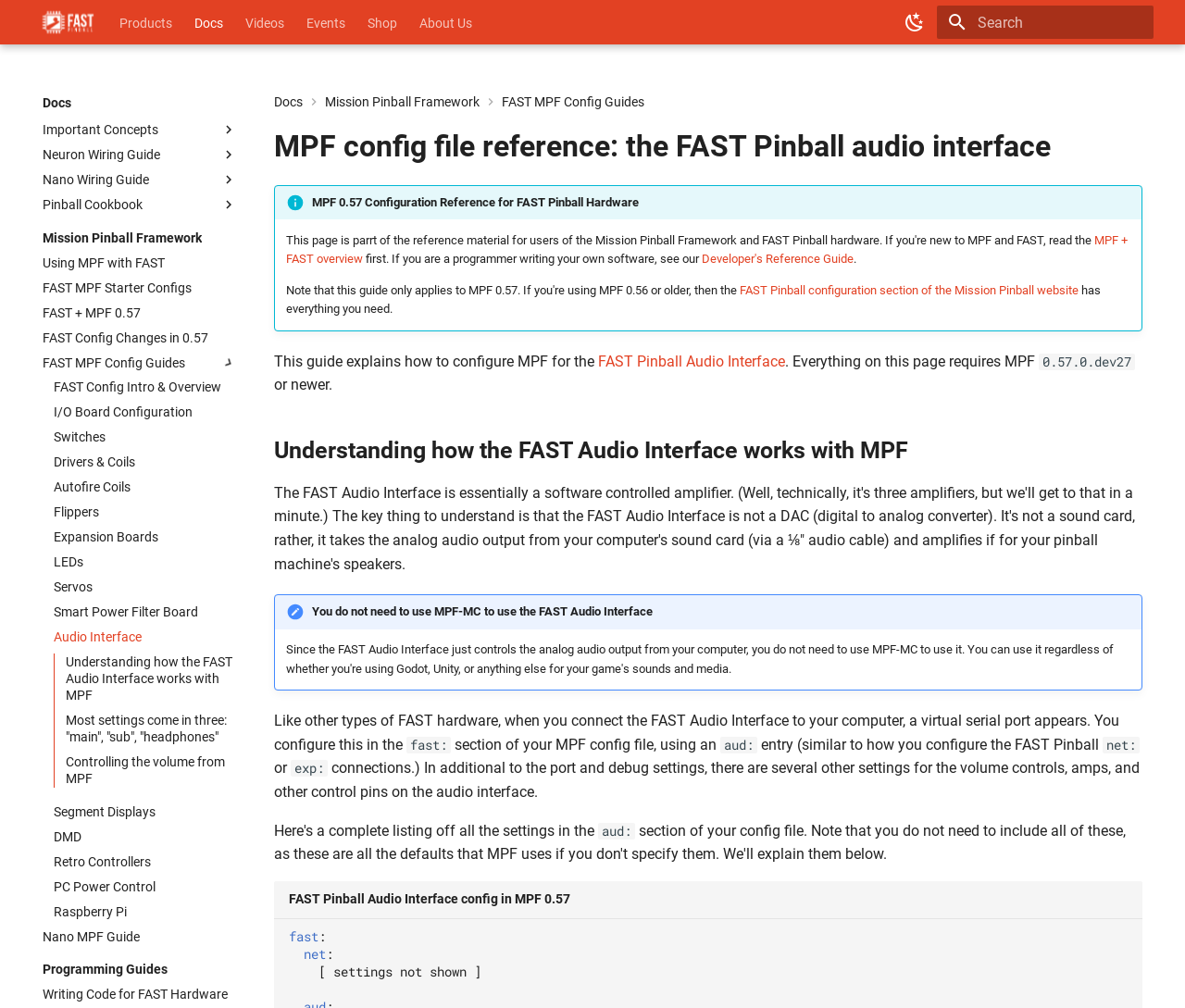Show the bounding box coordinates for the HTML element described as: "Retro Controllers".

[0.045, 0.847, 0.2, 0.863]